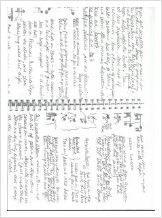What type of layout is used in the notebook?
Answer the question using a single word or phrase, according to the image.

Layout for personal reflection or study